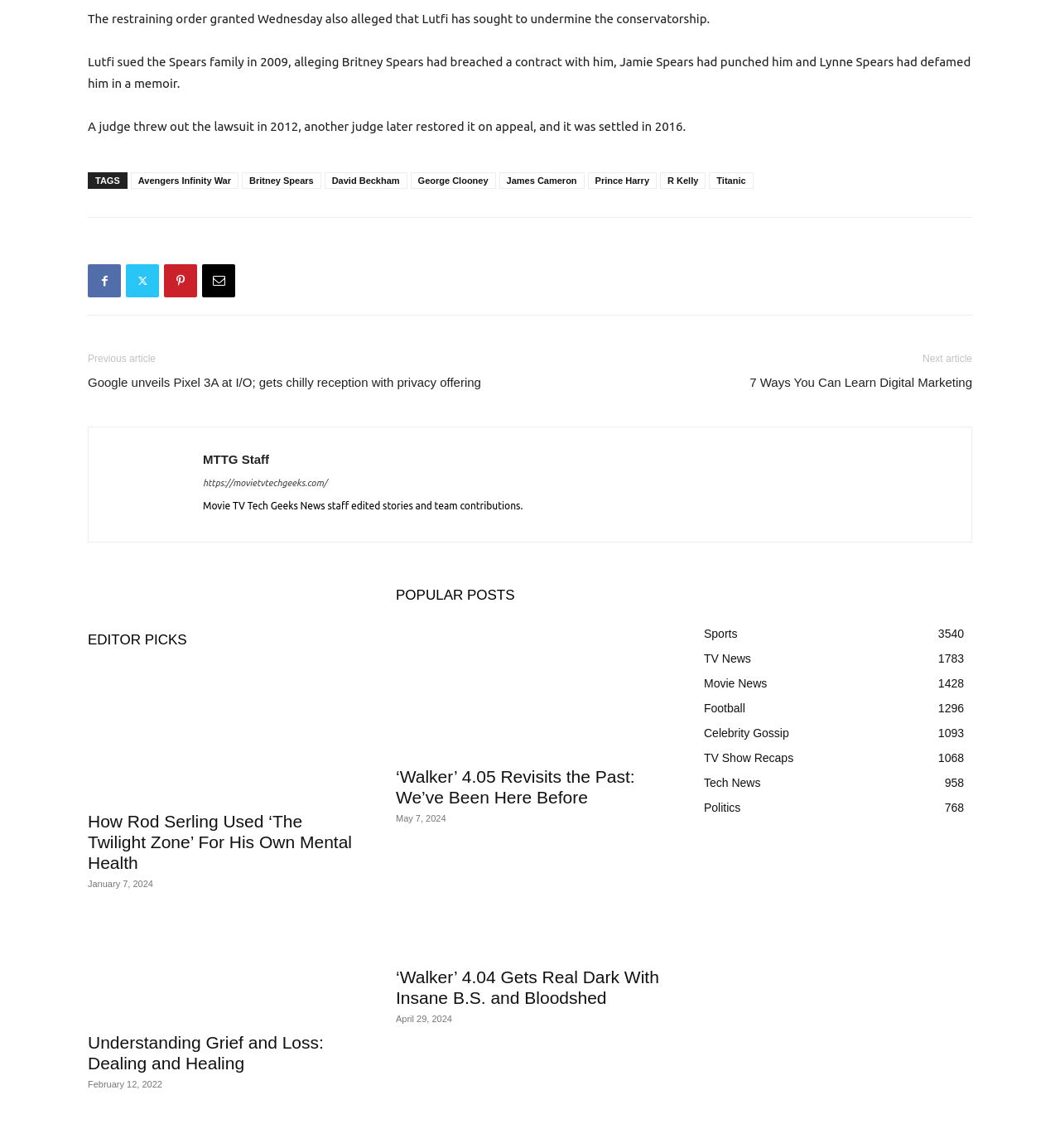From the details in the image, provide a thorough response to the question: How many links are there in the footer section?

There are 8 links in the footer section, which can be counted by looking at the link elements with IDs 751 to 758, and 760 to 763.